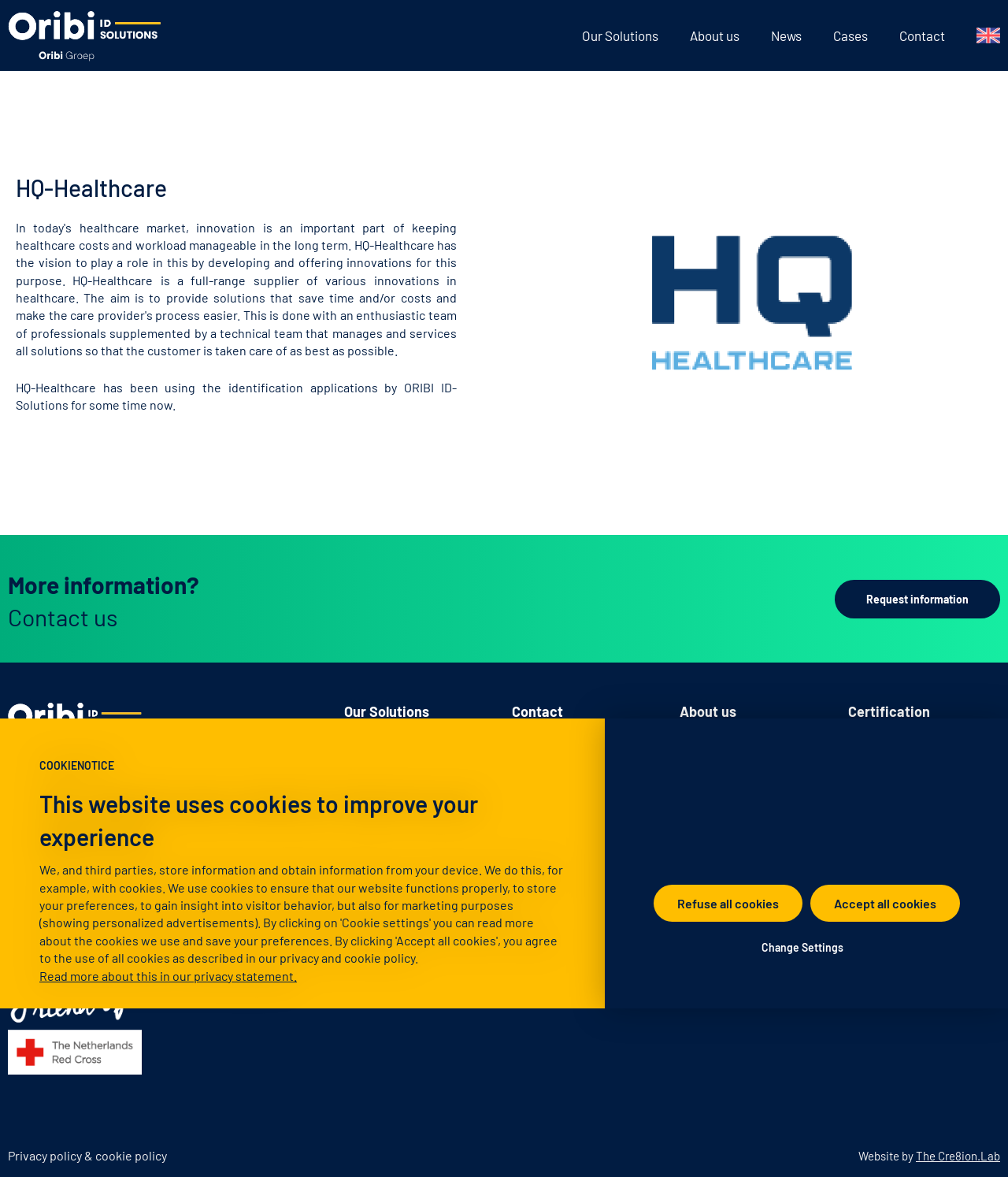Locate the bounding box coordinates of the clickable area needed to fulfill the instruction: "Visit the ID-Citizen page".

[0.341, 0.627, 0.395, 0.64]